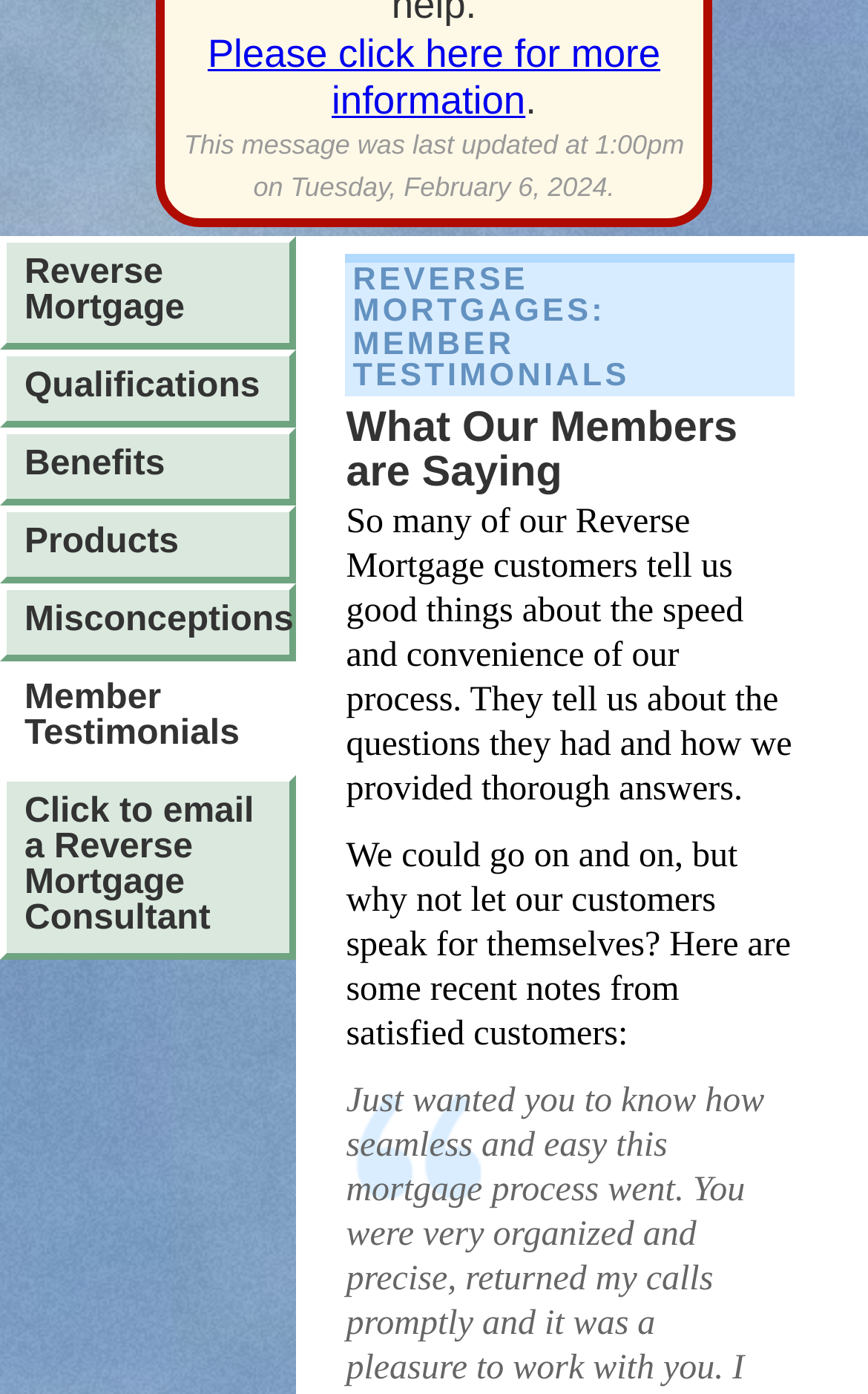Identify the bounding box coordinates of the HTML element based on this description: "Qualifications".

[0.0, 0.311, 0.34, 0.367]